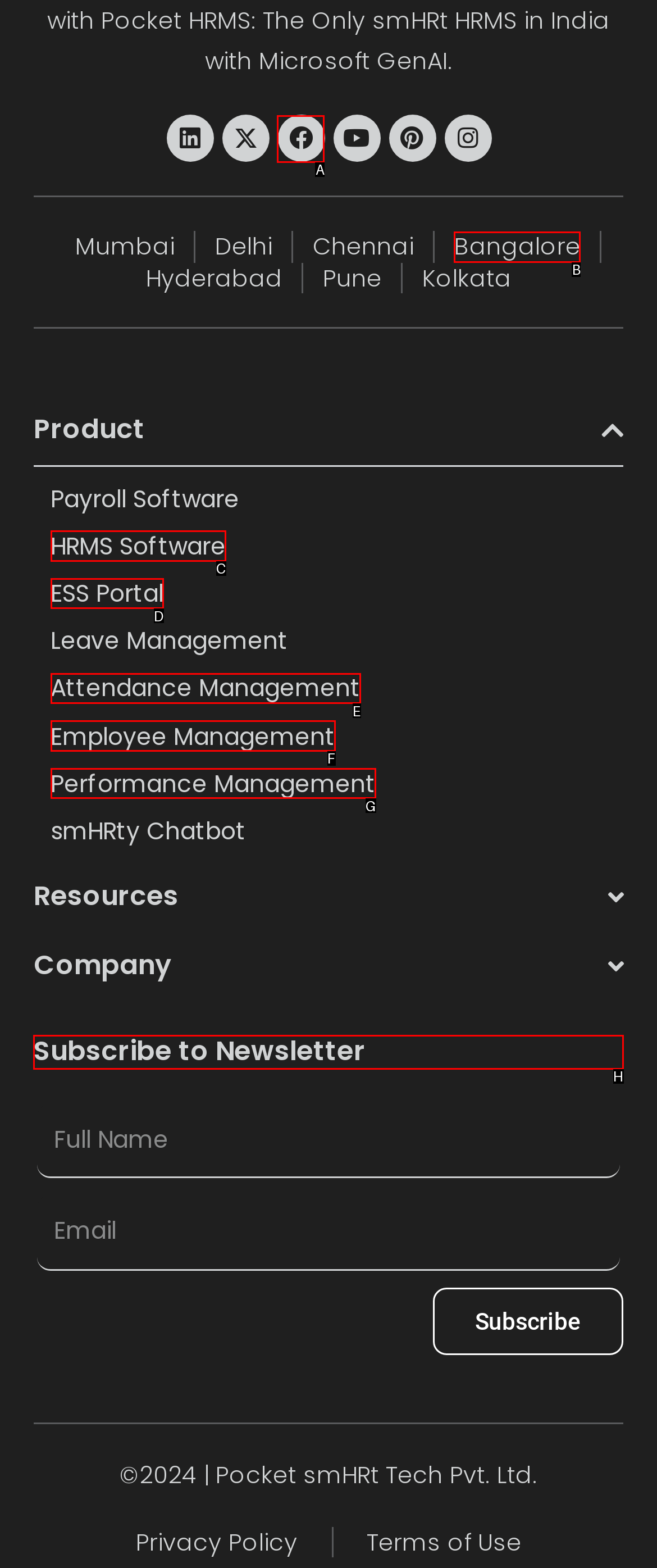Select the appropriate letter to fulfill the given instruction: Subscribe to Newsletter
Provide the letter of the correct option directly.

H